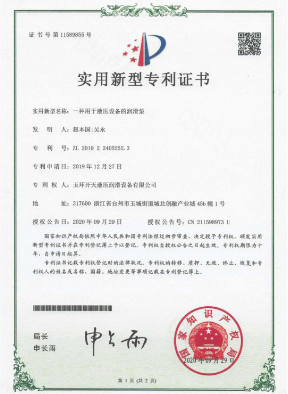Explain what the image portrays in a detailed manner.

The image displays a patent certificate, which validates a specific invention or utility model in China. The document prominently features the official logo at the top, accompanied by the text "实用新型专利证书," translating to "Utility Model Patent Certificate." Additional details include the patent number, the name of the inventor, and the filing date, as well as the official seal of the issuing authority. The certificate signifies recognition of the patent holder's innovative work and establishes their rights pertaining to the invention, underscoring its importance in the realm of intellectual property.